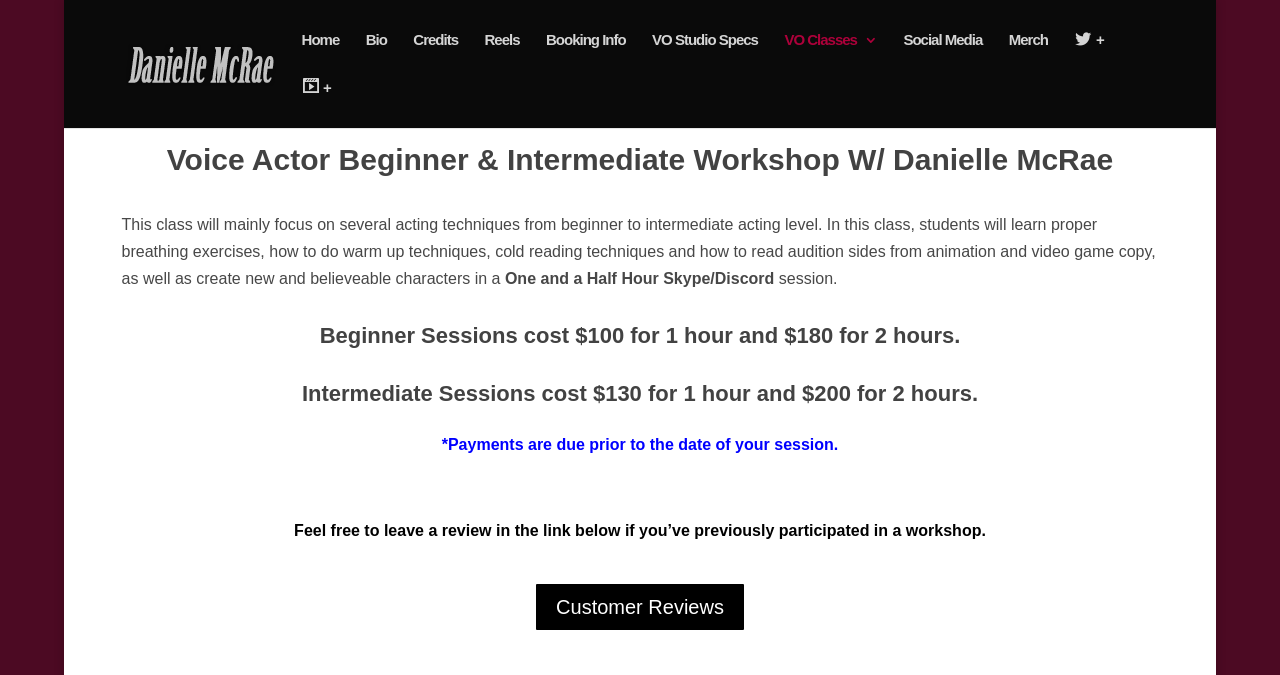Specify the bounding box coordinates of the region I need to click to perform the following instruction: "Click on the 'Booking Info' link". The coordinates must be four float numbers in the range of 0 to 1, i.e., [left, top, right, bottom].

[0.427, 0.049, 0.489, 0.119]